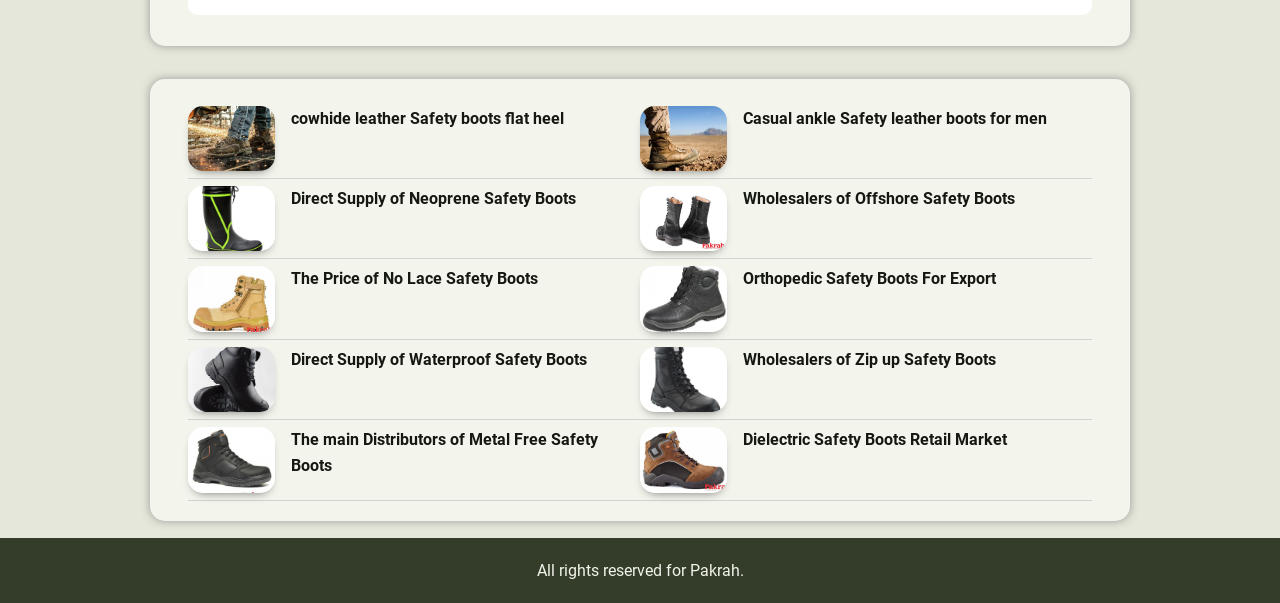How many products are displayed on this webpage? Please answer the question using a single word or phrase based on the image.

10